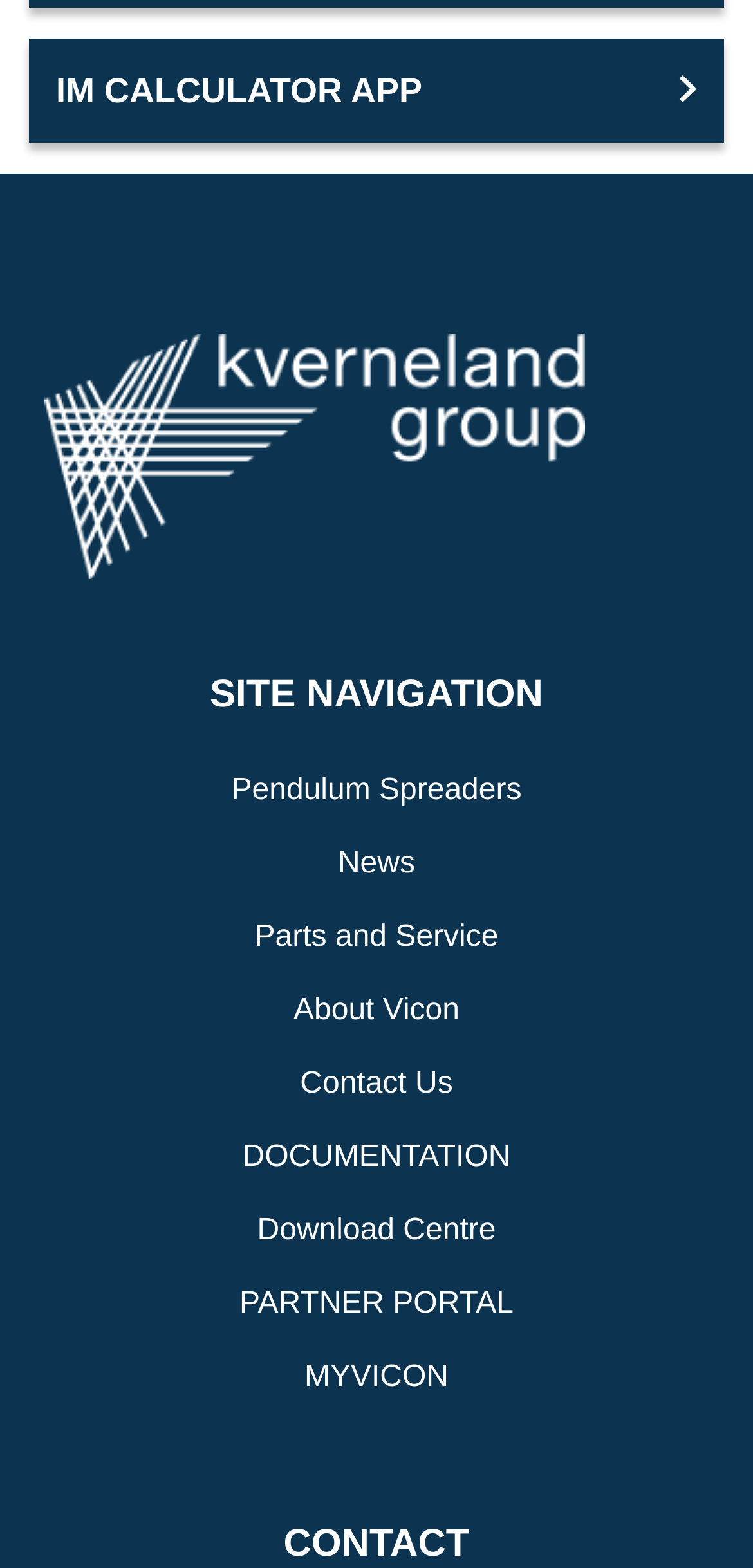Locate the bounding box coordinates of the clickable region to complete the following instruction: "Access the PARTNER PORTAL."

[0.318, 0.817, 0.682, 0.848]